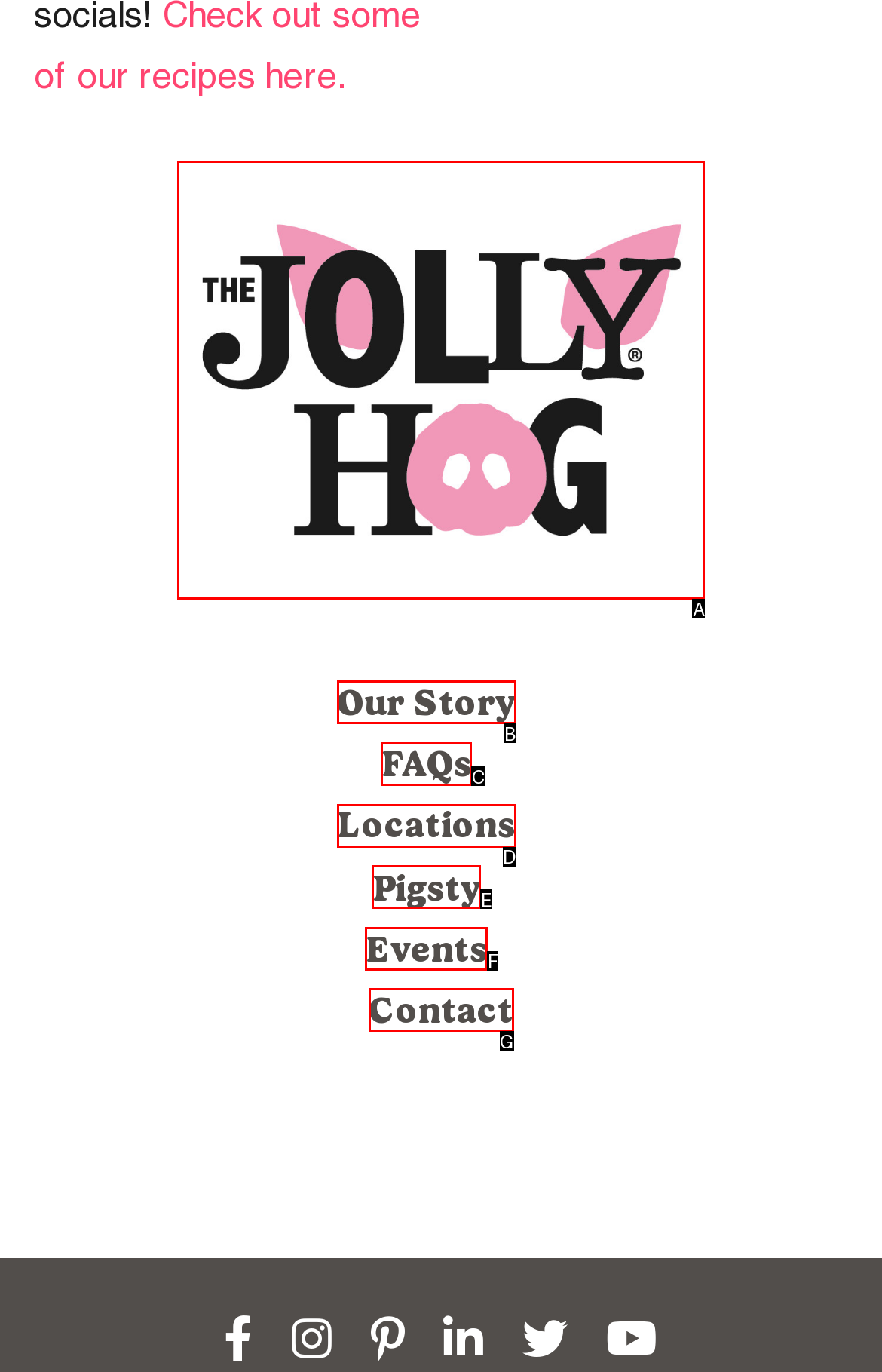Match the description to the correct option: alt="The Jolly Hog"
Provide the letter of the matching option directly.

A